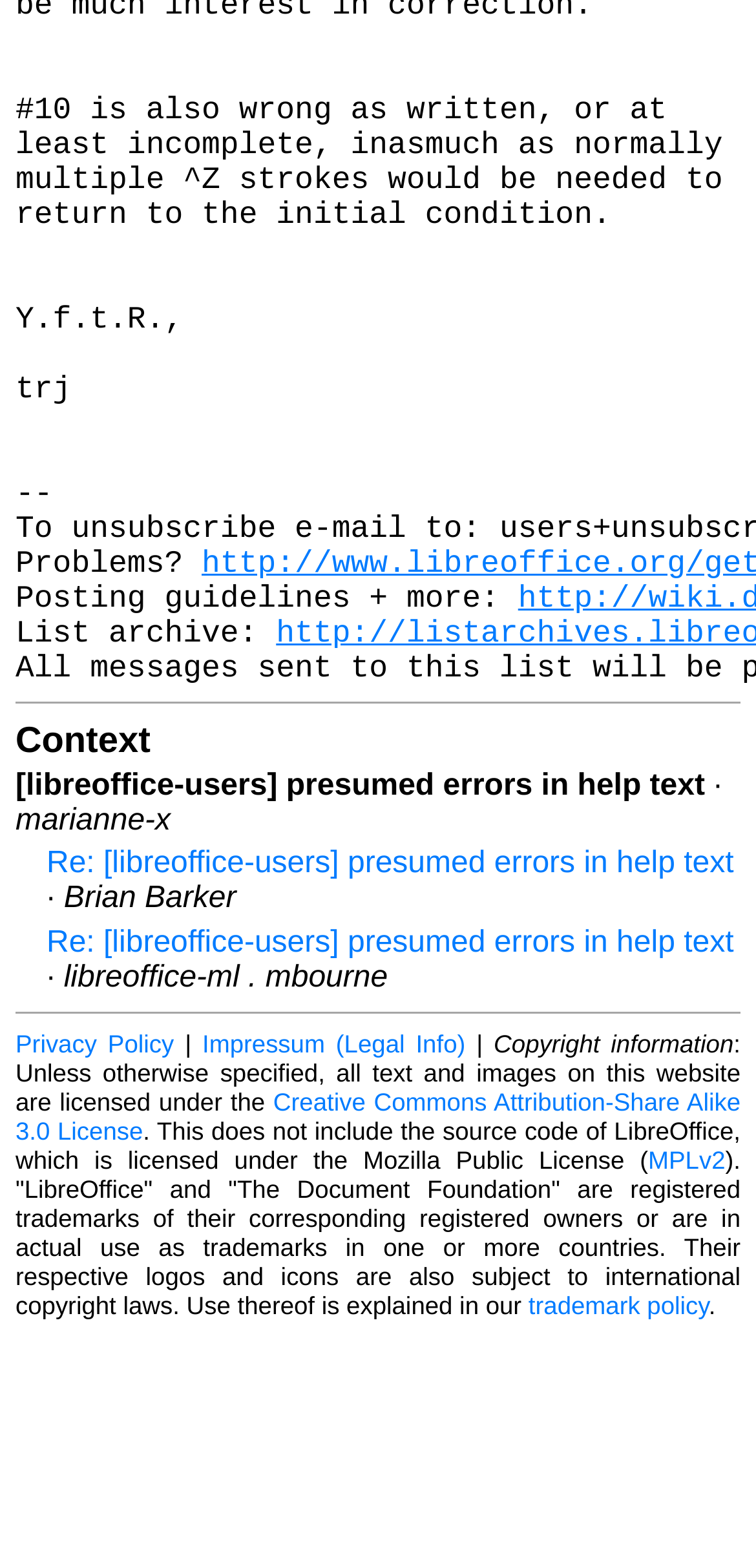Specify the bounding box coordinates of the element's region that should be clicked to achieve the following instruction: "View earlier 1.1 changelogs". The bounding box coordinates consist of four float numbers between 0 and 1, in the format [left, top, right, bottom].

None